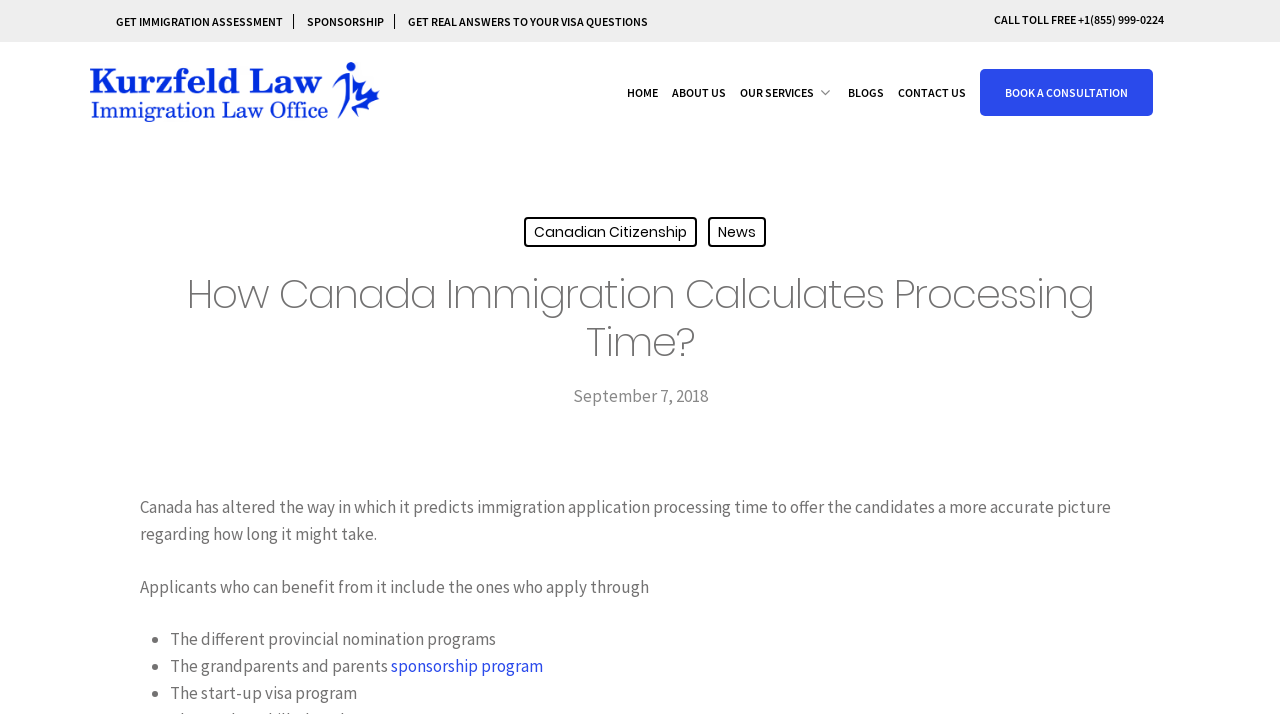Predict the bounding box coordinates of the area that should be clicked to accomplish the following instruction: "Contact the Immigration Law Office of Ronen Kurzfeld". The bounding box coordinates should consist of four float numbers between 0 and 1, i.e., [left, top, right, bottom].

[0.07, 0.087, 0.297, 0.171]